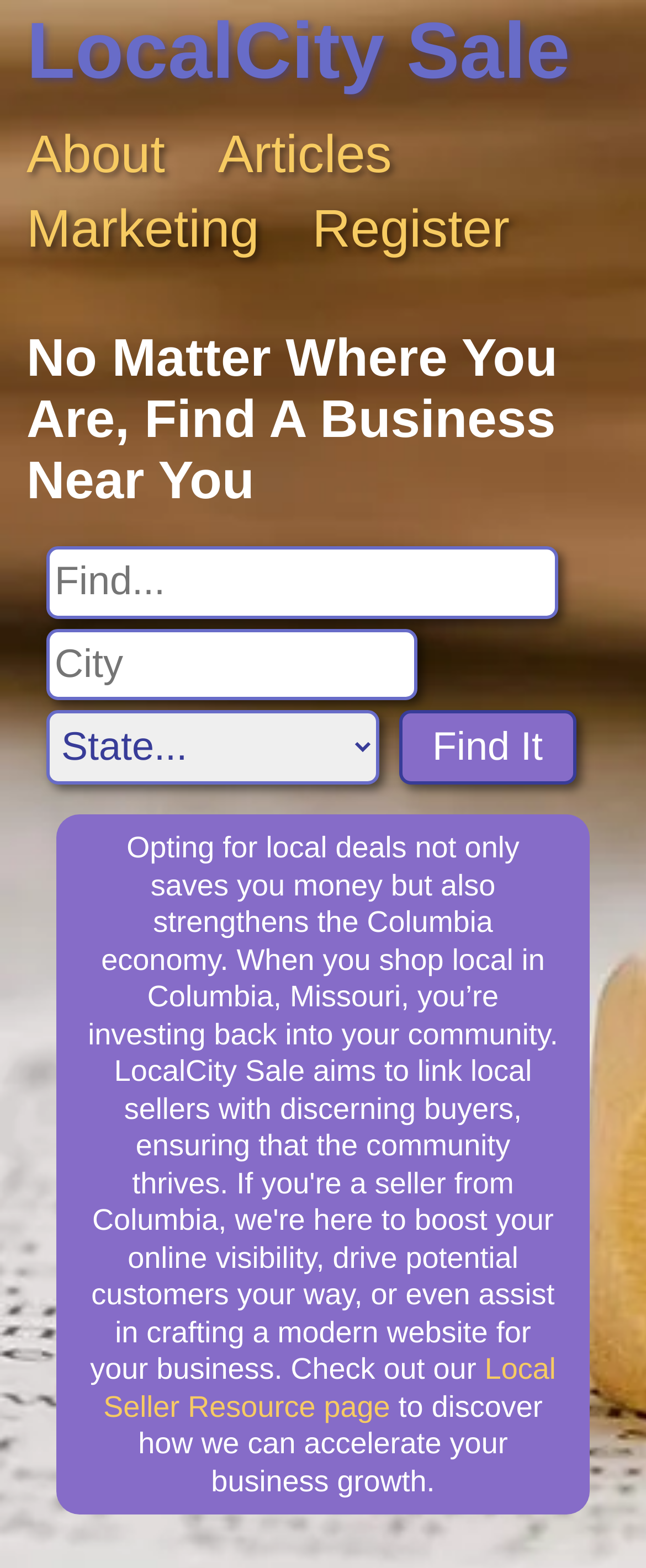What is the company's specialty?
Identify the answer in the screenshot and reply with a single word or phrase.

Video production and social media marketing